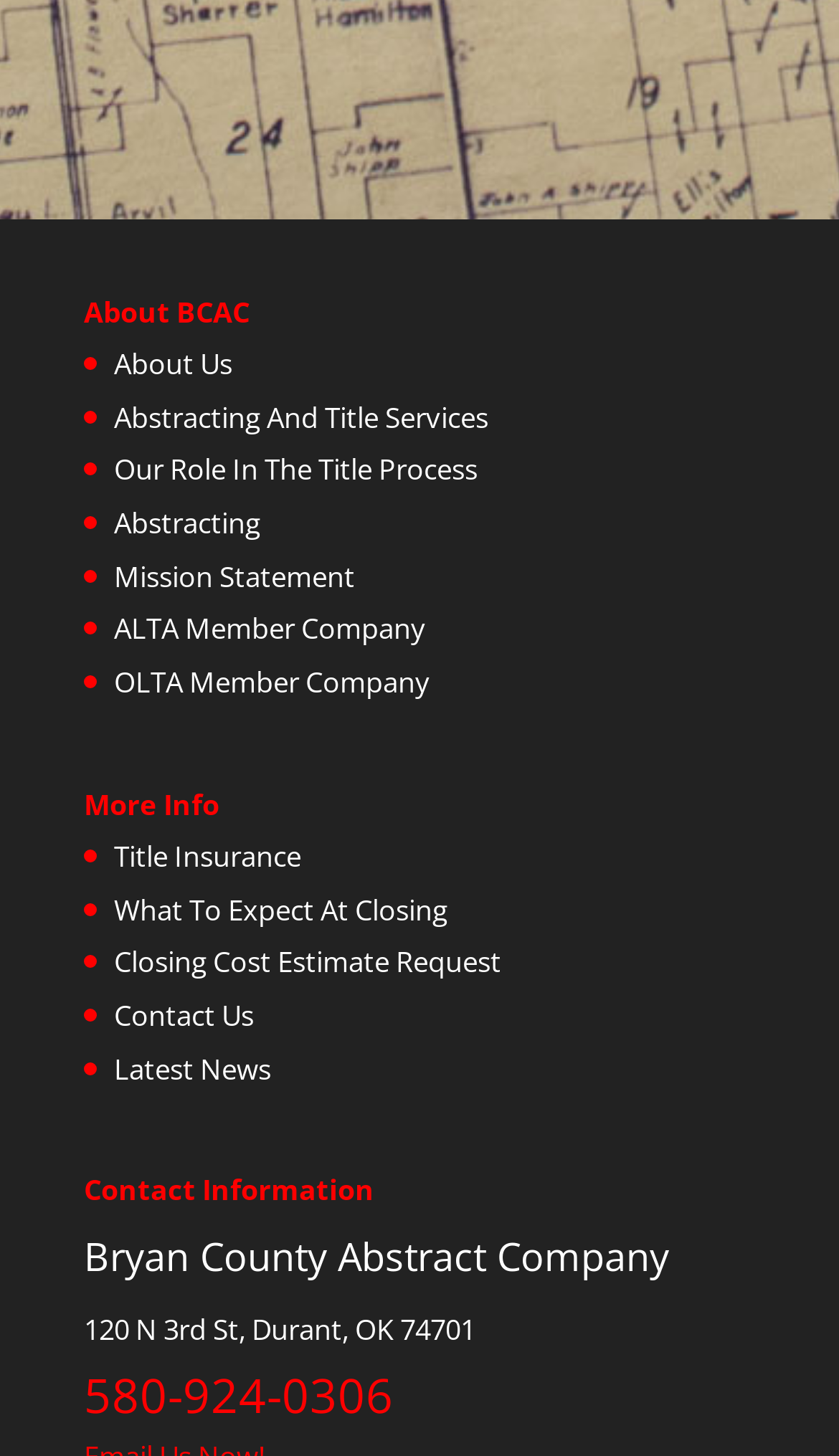Please provide the bounding box coordinates for the element that needs to be clicked to perform the following instruction: "Get title insurance information". The coordinates should be given as four float numbers between 0 and 1, i.e., [left, top, right, bottom].

[0.136, 0.575, 0.359, 0.601]